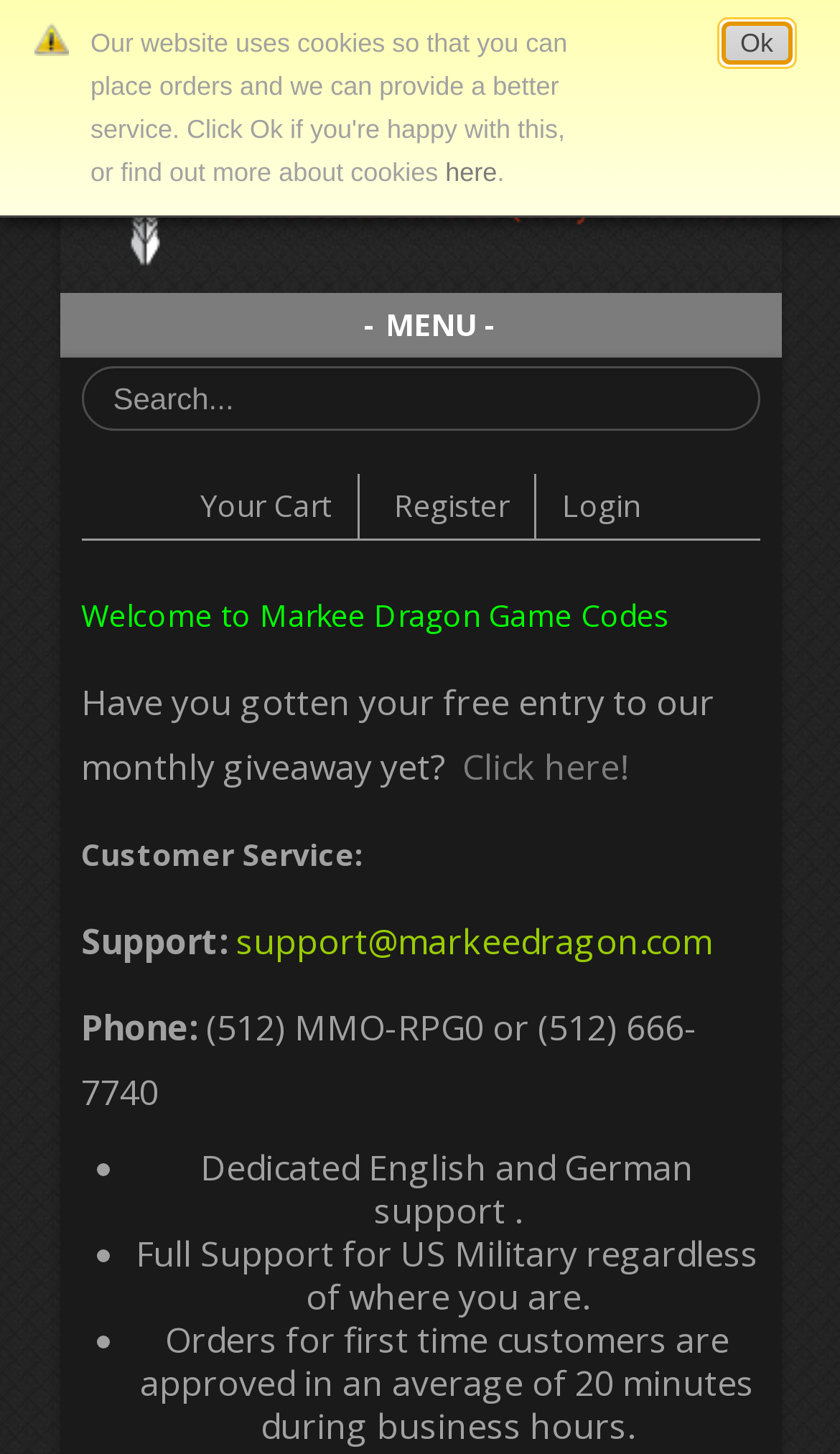What is the name of the website?
Please elaborate on the answer to the question with detailed information.

The name of the website can be found in the top-left corner of the webpage, where it says 'Markee Dragon Game Codes' in a link element.